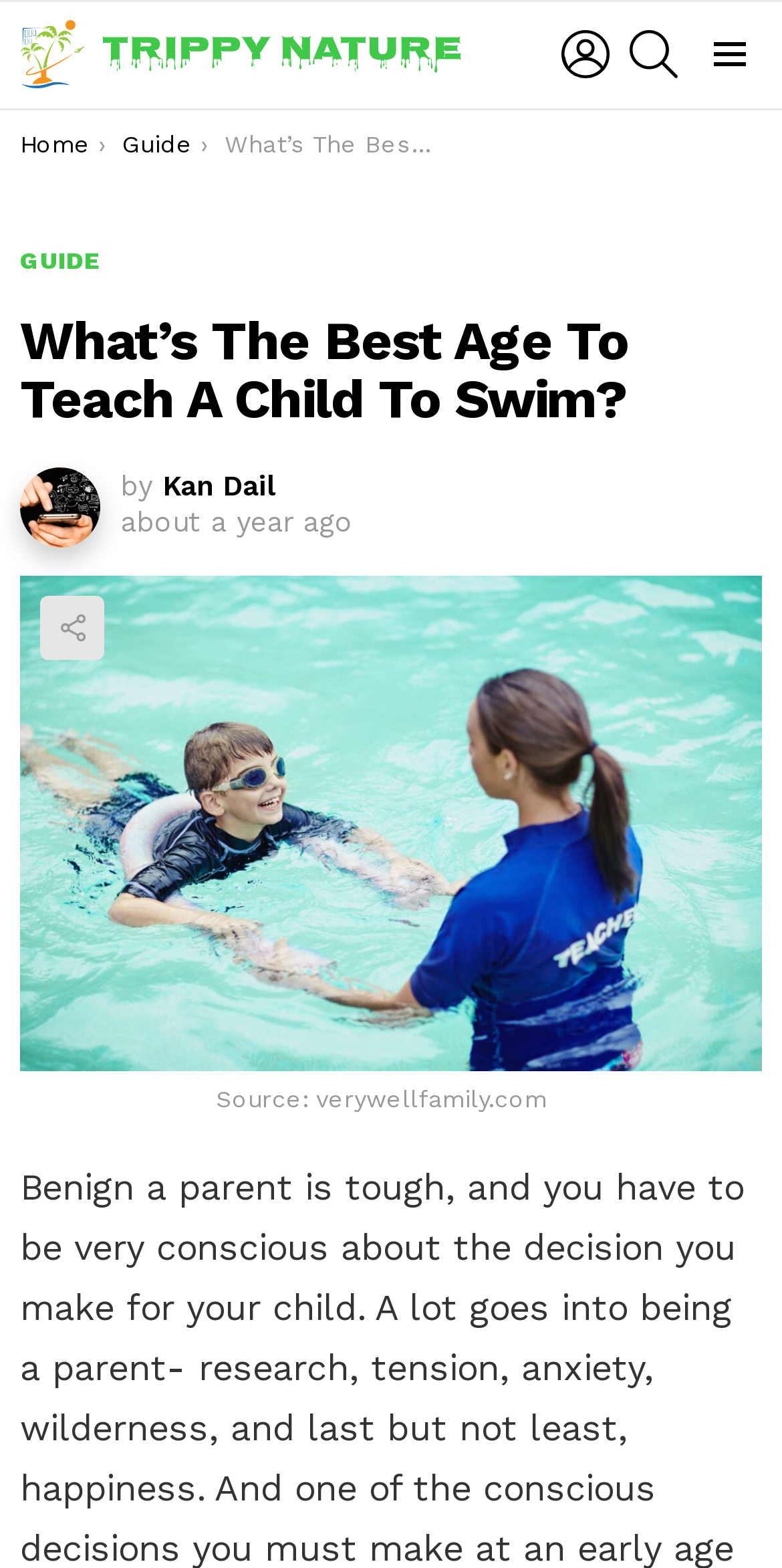Specify the bounding box coordinates for the region that must be clicked to perform the given instruction: "go to Feri.org homepage".

[0.026, 0.013, 0.59, 0.057]